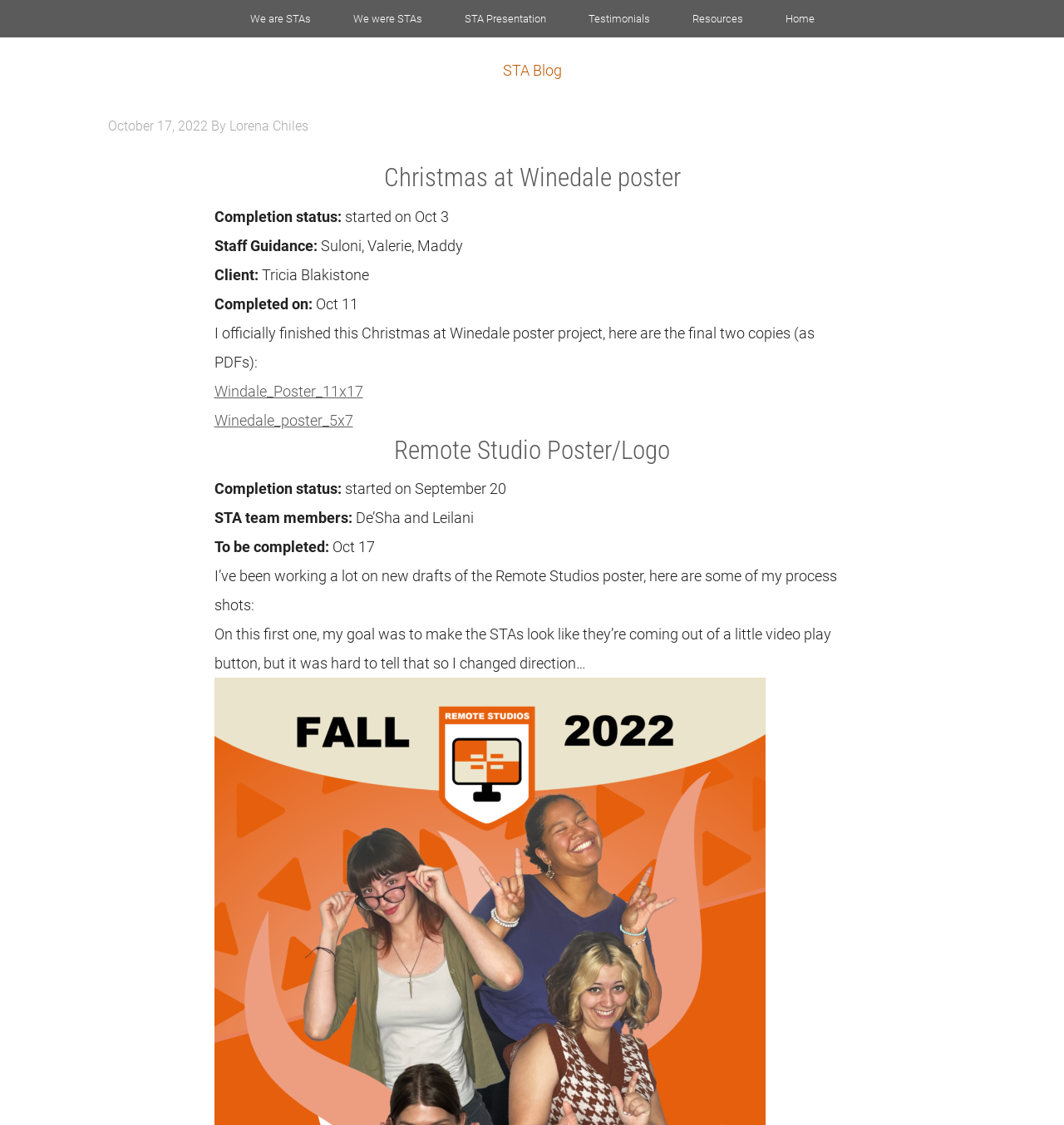What is the due date of the Remote Studio Poster/Logo project?
Answer the question with as much detail as possible.

I found the due date of the project in the text 'To be completed: Oct 17', which is located in the Remote Studio Poster/Logo section.